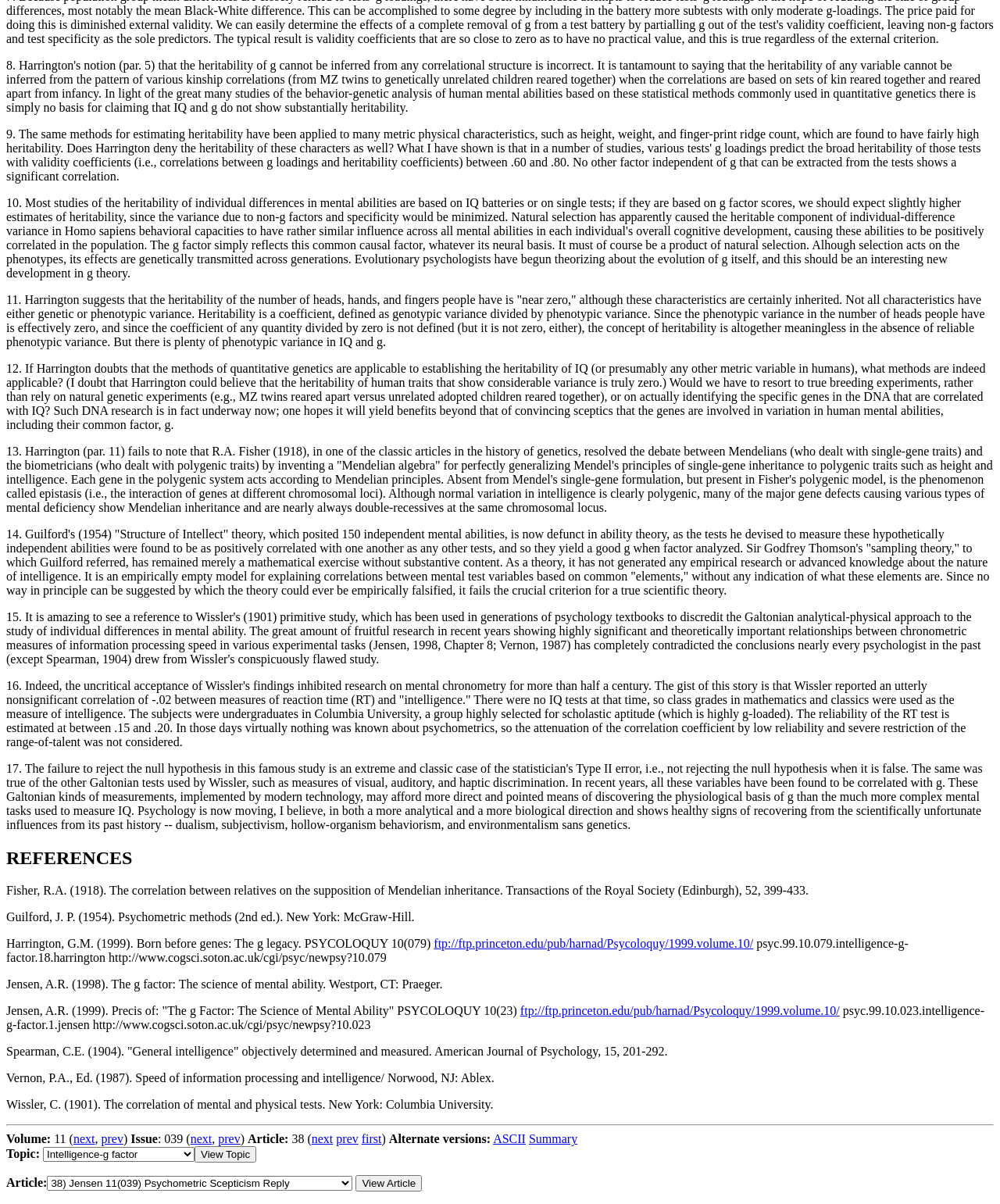What is the topic of the article?
Observe the image and answer the question with a one-word or short phrase response.

Intelligence